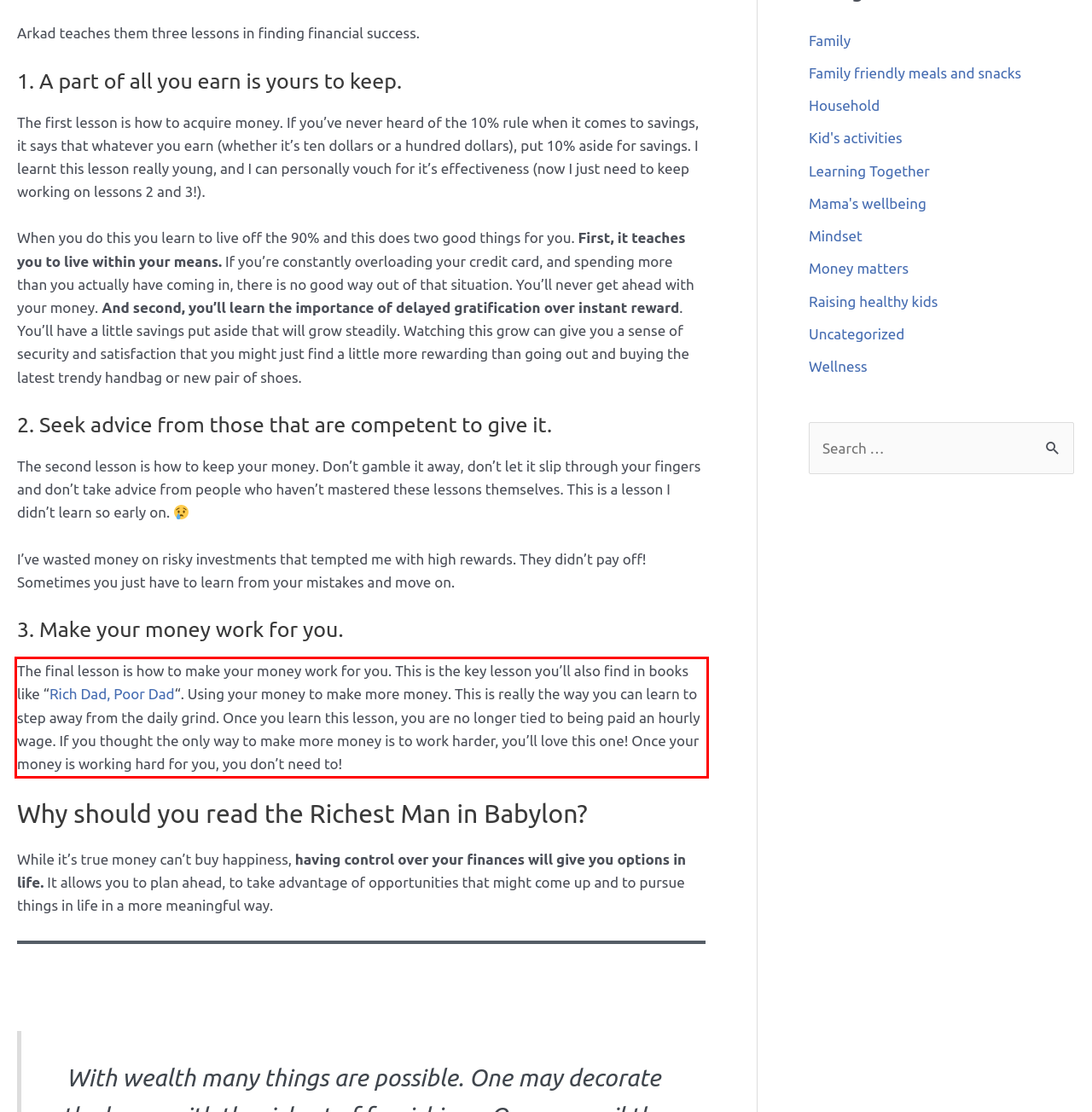Look at the provided screenshot of the webpage and perform OCR on the text within the red bounding box.

The final lesson is how to make your money work for you. This is the key lesson you’ll also find in books like “Rich Dad, Poor Dad“. Using your money to make more money. This is really the way you can learn to step away from the daily grind. Once you learn this lesson, you are no longer tied to being paid an hourly wage. If you thought the only way to make more money is to work harder, you’ll love this one! Once your money is working hard for you, you don’t need to!